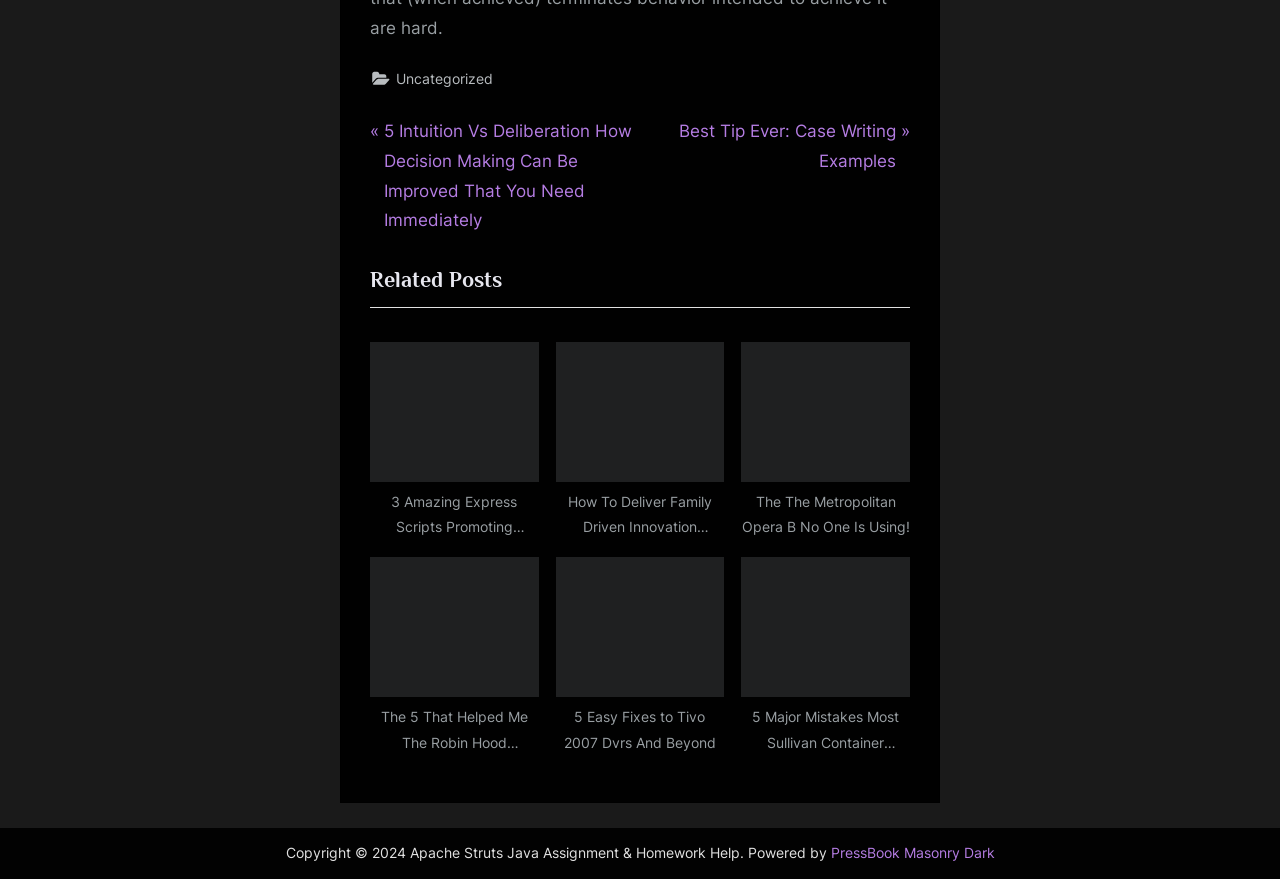Based on the image, provide a detailed and complete answer to the question: 
What is the copyright year?

The copyright year can be determined by looking at the StaticText 'Copyright © 2024 Apache Struts Java Assignment & Homework Help.' at the bottom of the page.